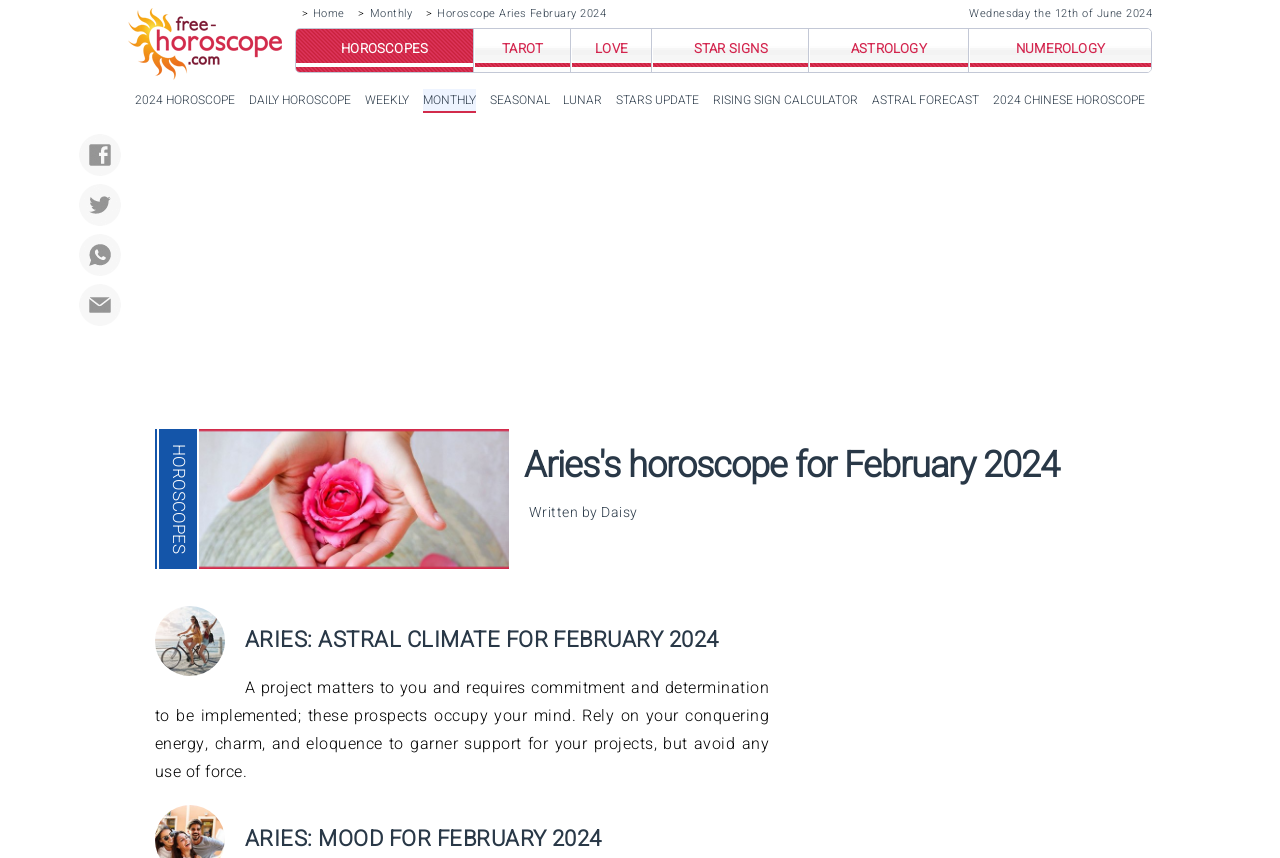What is the topic of the first section of the horoscope?
Please provide a comprehensive answer based on the contents of the image.

The answer can be found in the first section of the horoscope, which has a heading 'ARIES: ASTRAL CLIMATE FOR FEBRUARY 2024', indicating that the topic of this section is Astral Climate.